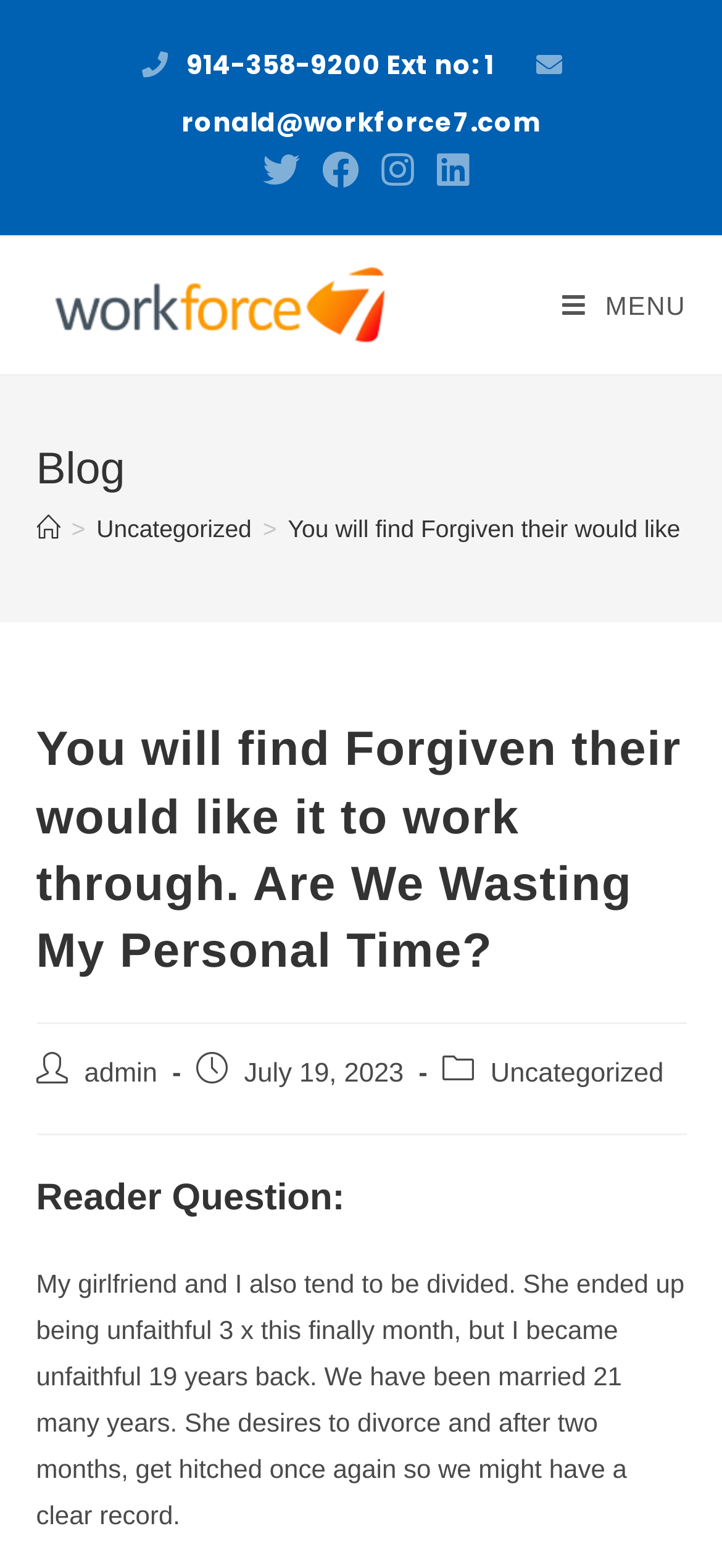What is the category of the post?
Using the image, elaborate on the answer with as much detail as possible.

I found the category of the post by looking at the link element with the bounding box coordinates [0.679, 0.675, 0.919, 0.694]. The text content of this element is 'Uncategorized', which is likely the category of the post.